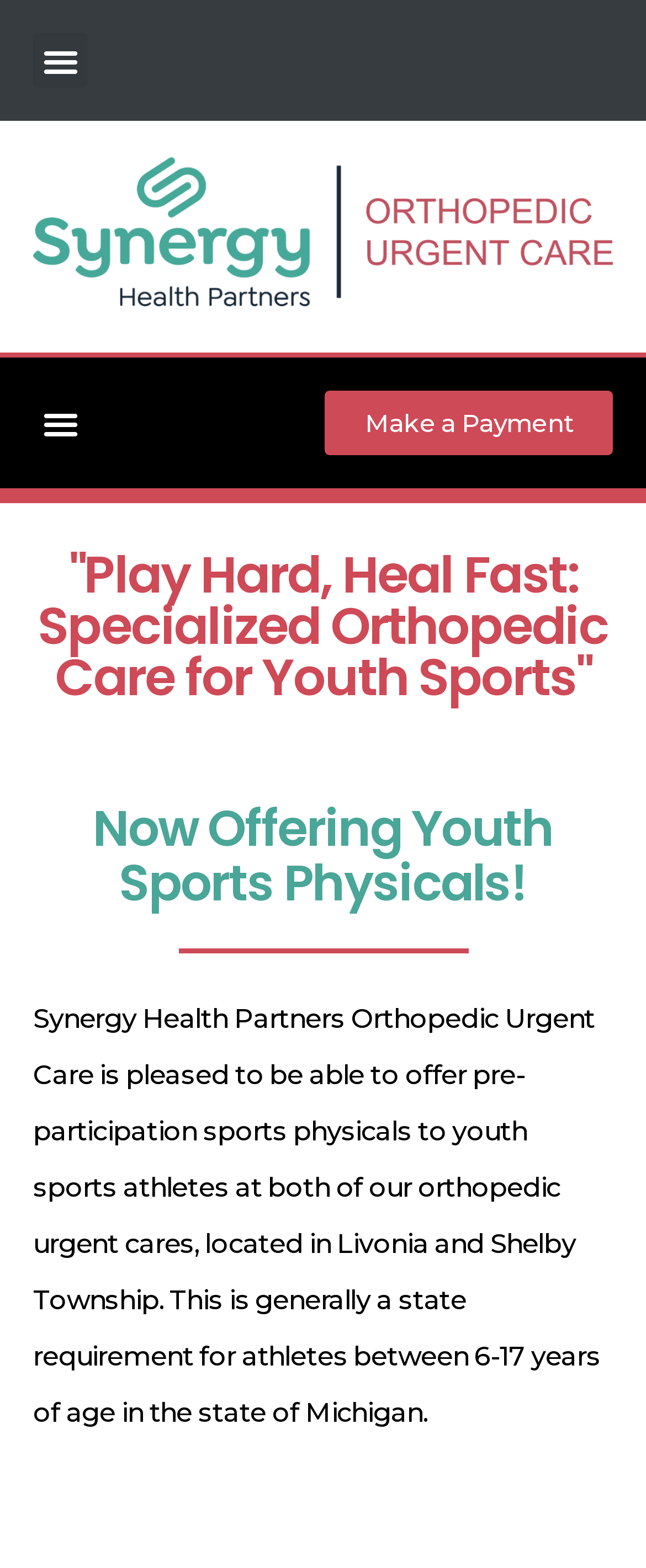What is the age range for athletes requiring sports physicals?
Respond to the question with a well-detailed and thorough answer.

Based on the webpage, the age range for athletes requiring sports physicals is between 6-17 years old, as stated in the text 'This is generally a state requirement for athletes between 6-17 years of age in the state of Michigan...'.